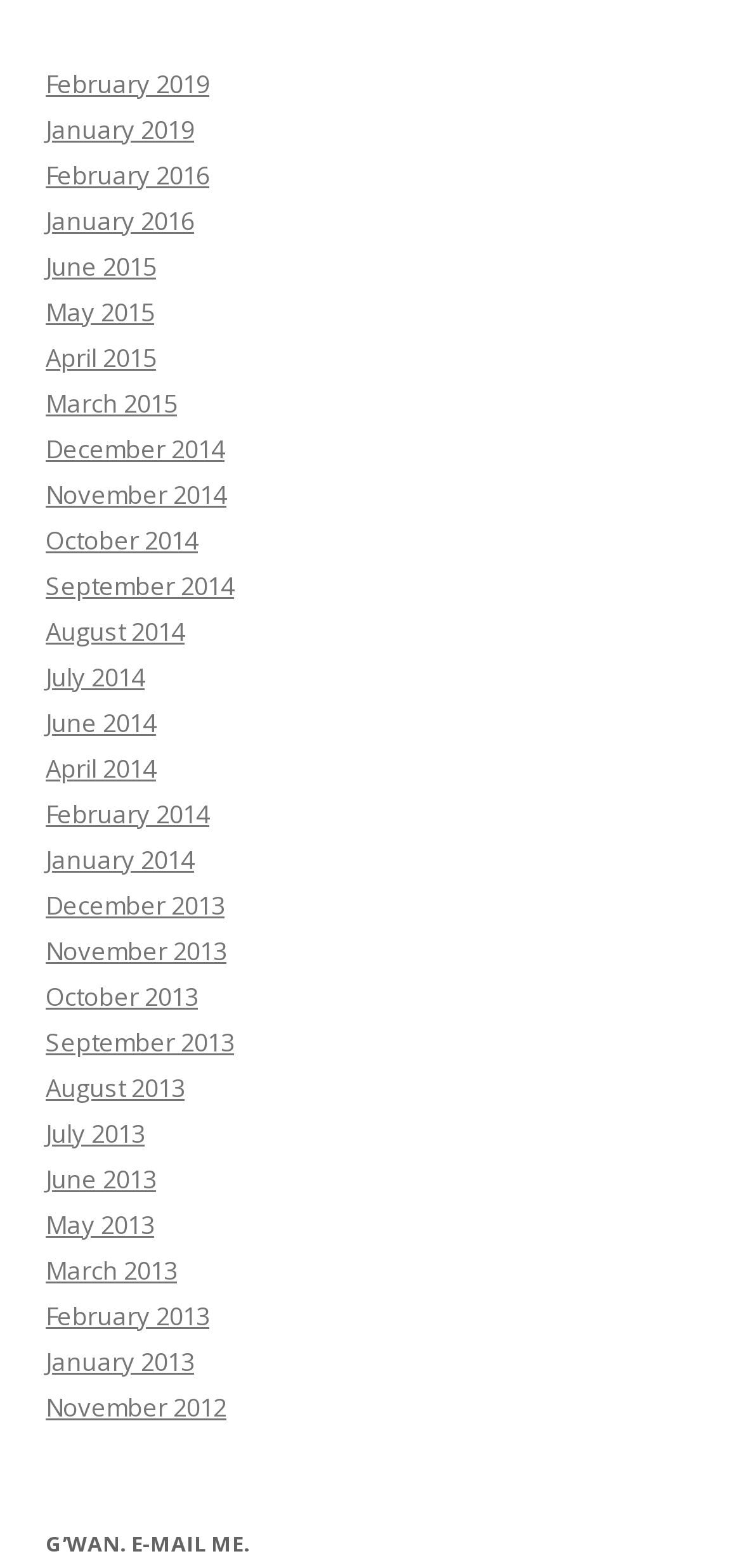Can you provide the bounding box coordinates for the element that should be clicked to implement the instruction: "View January 2016 archives"?

[0.062, 0.13, 0.262, 0.152]